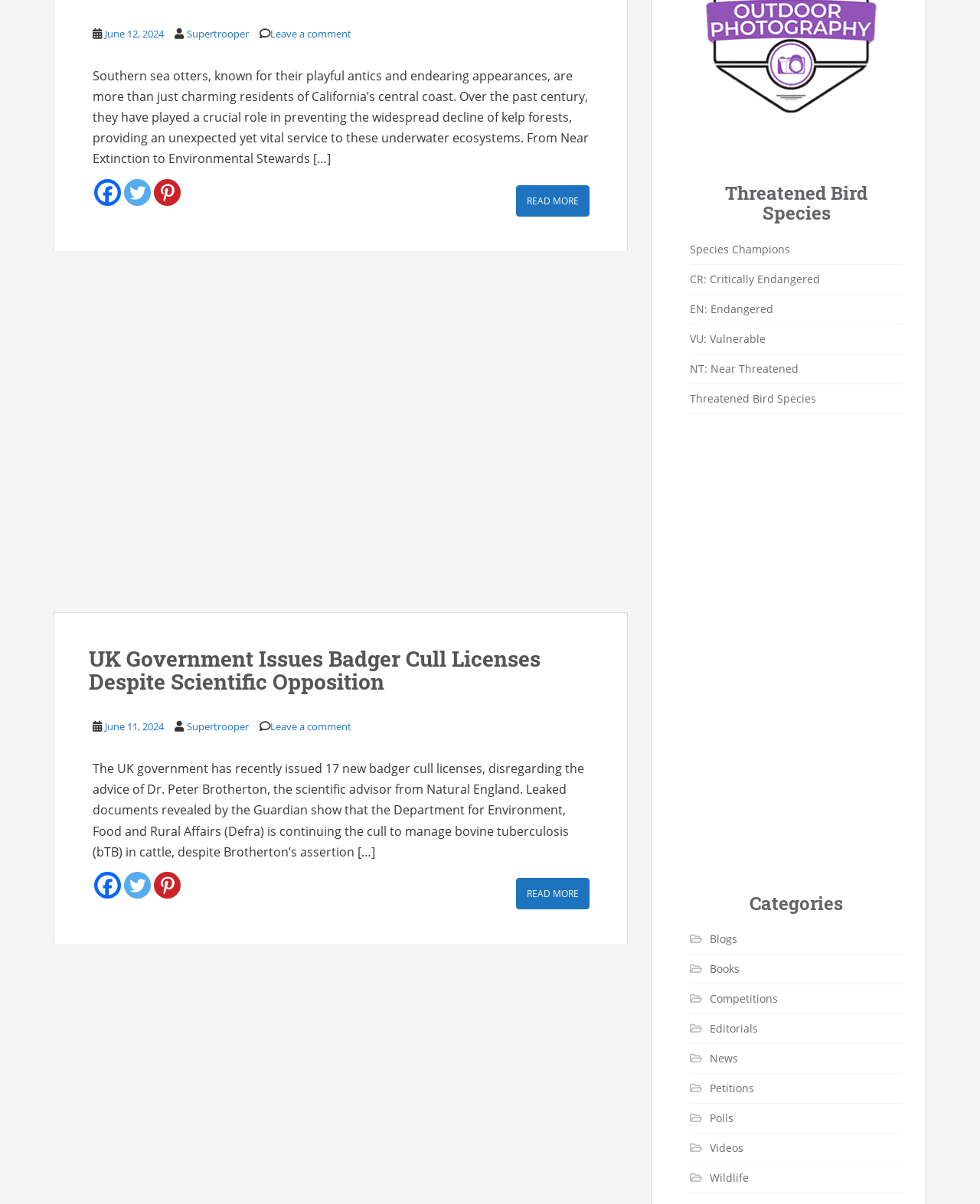Please provide the bounding box coordinates for the element that needs to be clicked to perform the following instruction: "View the article about badger cull licenses". The coordinates should be given as four float numbers between 0 and 1, i.e., [left, top, right, bottom].

[0.055, 0.24, 0.641, 0.508]